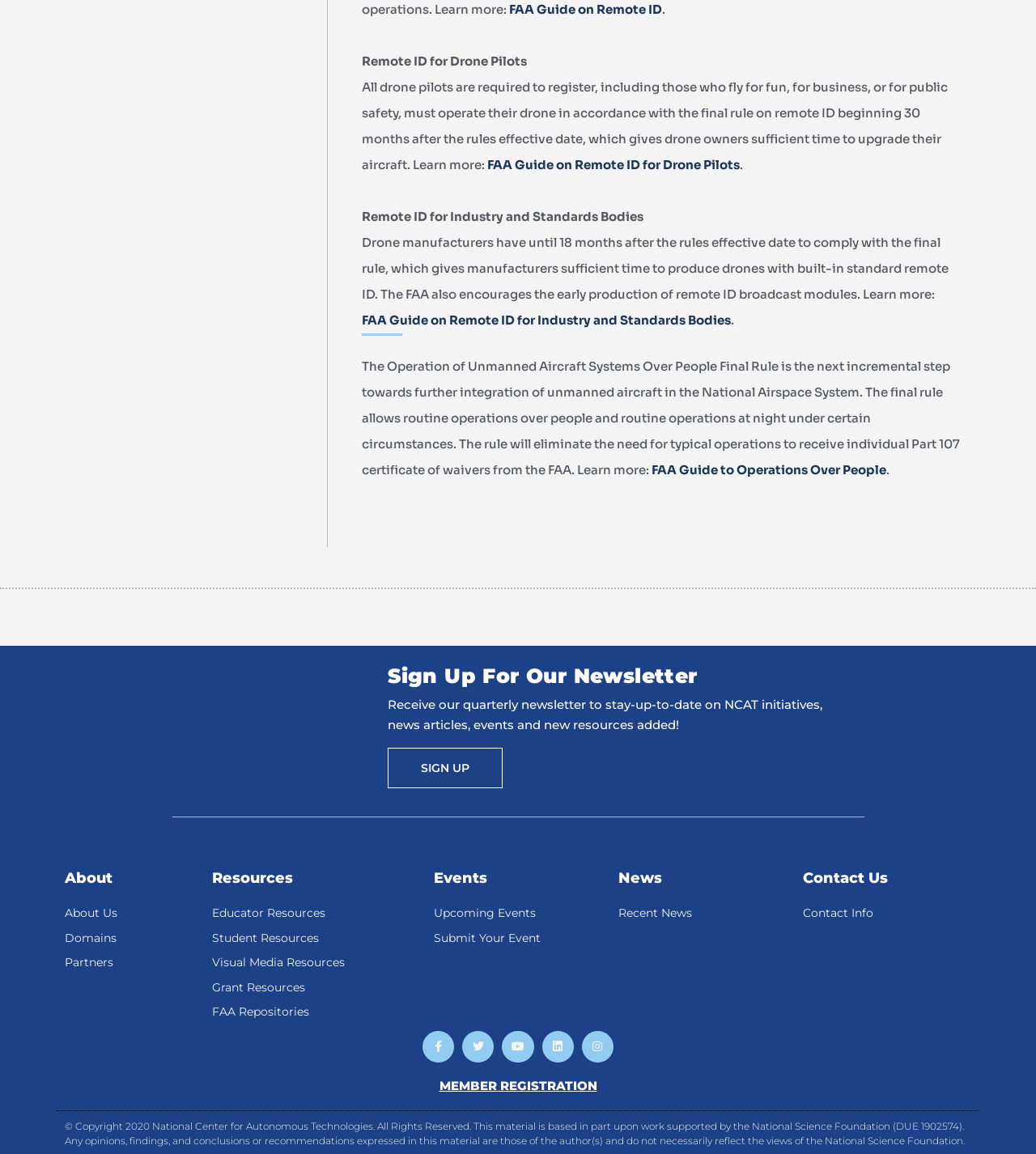Please specify the bounding box coordinates of the element that should be clicked to execute the given instruction: 'Sign up for the newsletter'. Ensure the coordinates are four float numbers between 0 and 1, expressed as [left, top, right, bottom].

[0.374, 0.648, 0.485, 0.683]